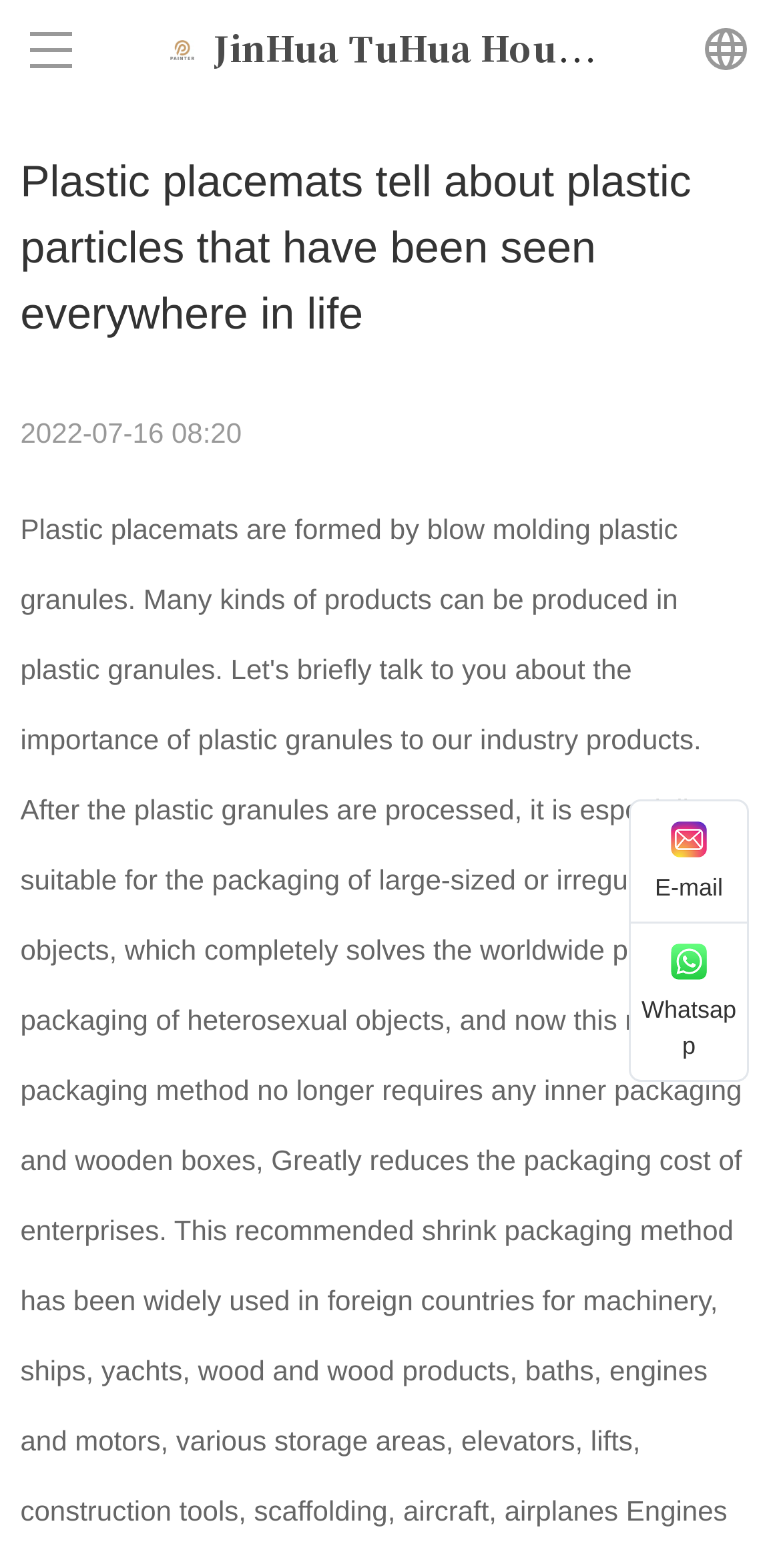Please find the bounding box coordinates for the clickable element needed to perform this instruction: "contact us".

[0.041, 0.523, 0.959, 0.586]